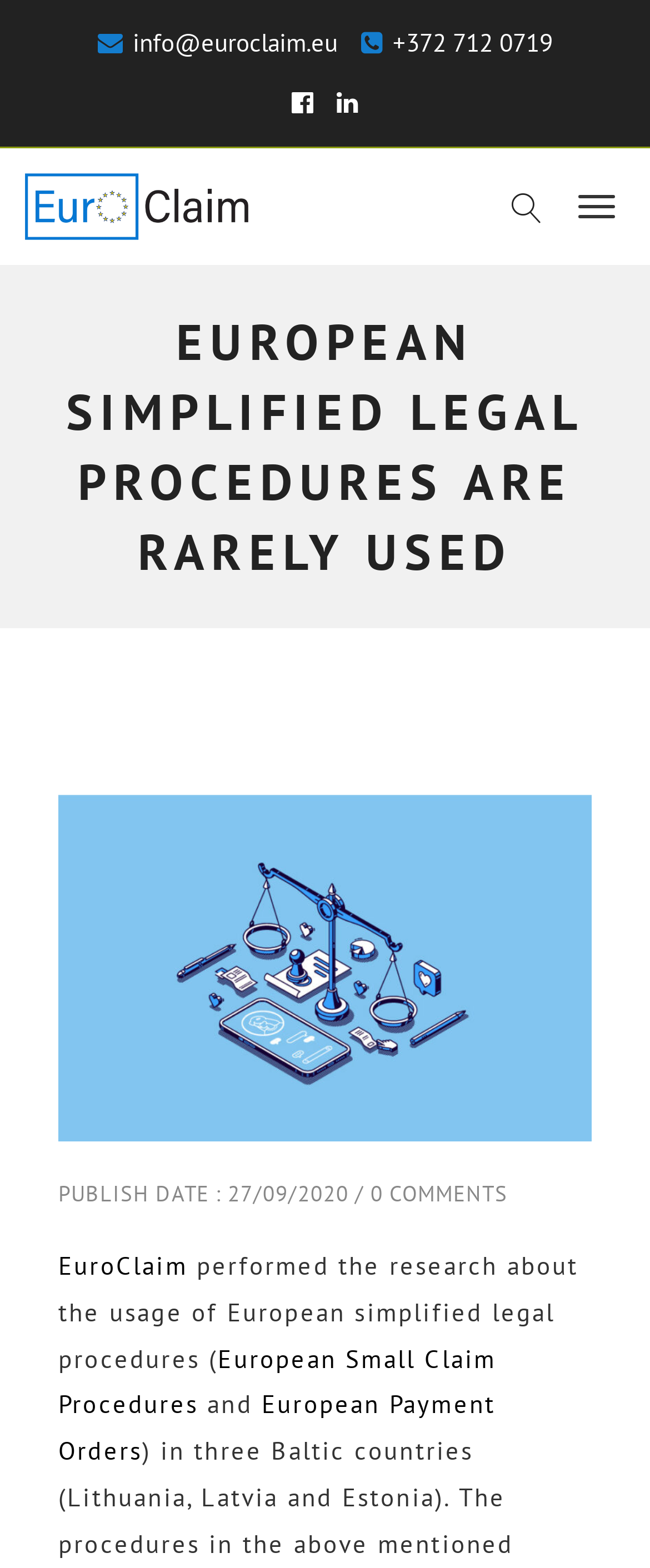What is the email address of EuroClaim?
Refer to the image and provide a concise answer in one word or phrase.

info@euroclaim.eu